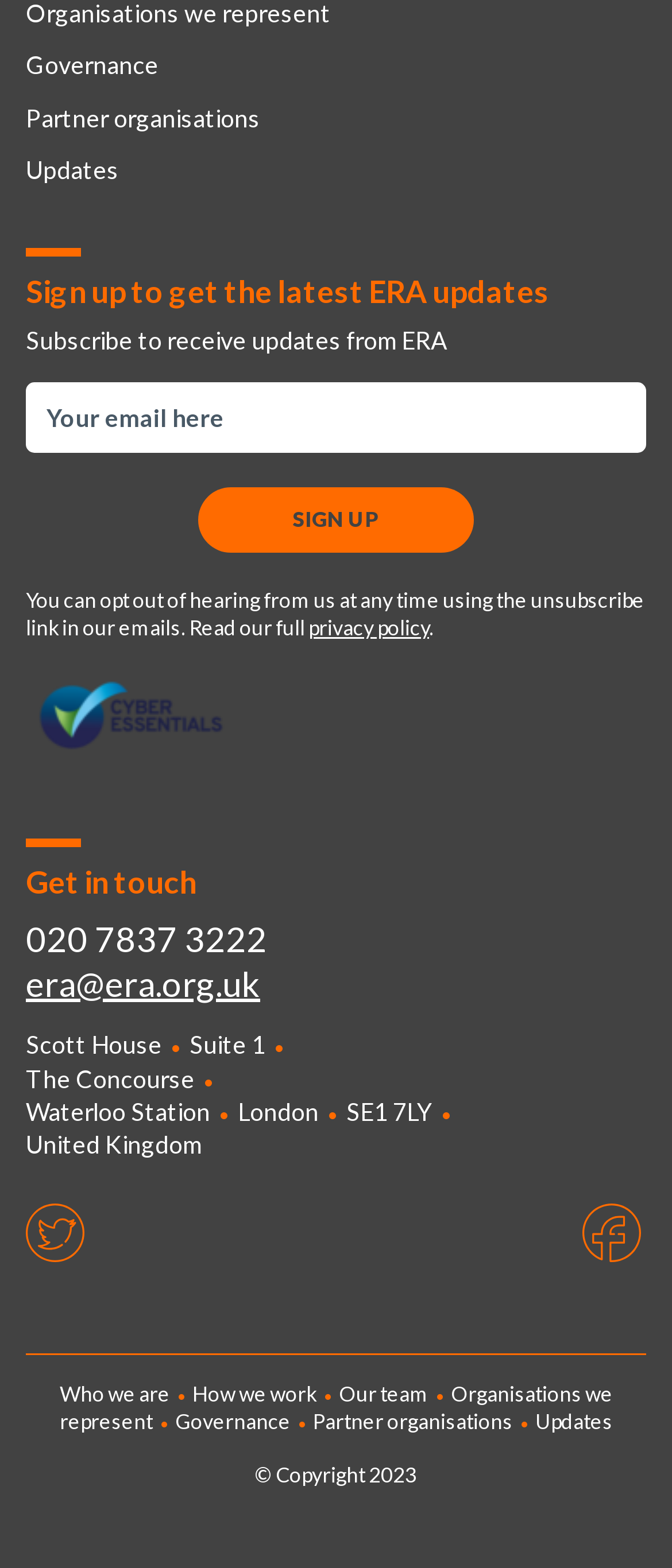Determine the bounding box coordinates of the section I need to click to execute the following instruction: "View author photo". Provide the coordinates as four float numbers between 0 and 1, i.e., [left, top, right, bottom].

None